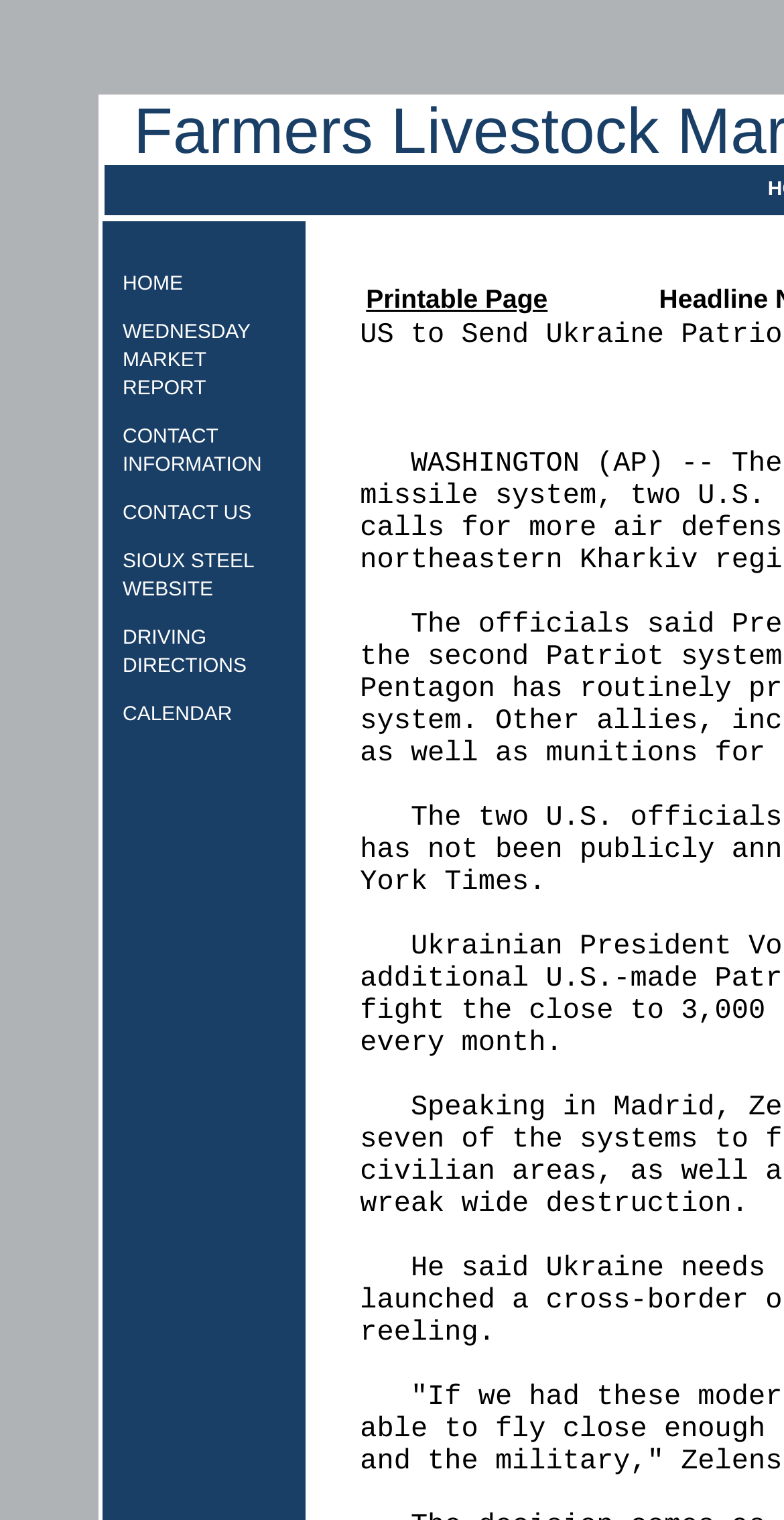Using the given description, provide the bounding box coordinates formatted as (top-left x, top-left y, bottom-right x, bottom-right y), with all values being floating point numbers between 0 and 1. Description: angelic crown

None